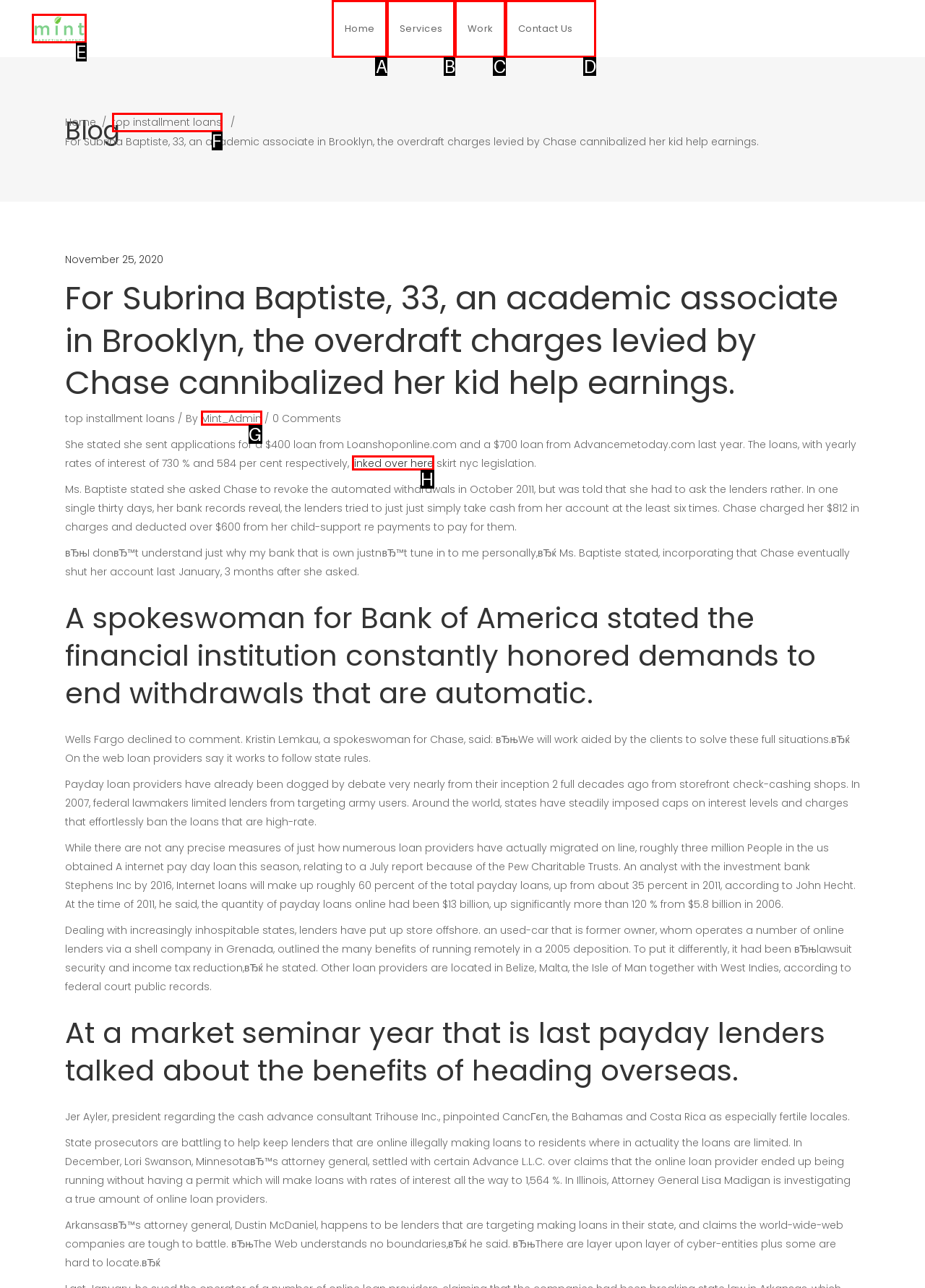Select the letter that aligns with the description: Home. Answer with the letter of the selected option directly.

A